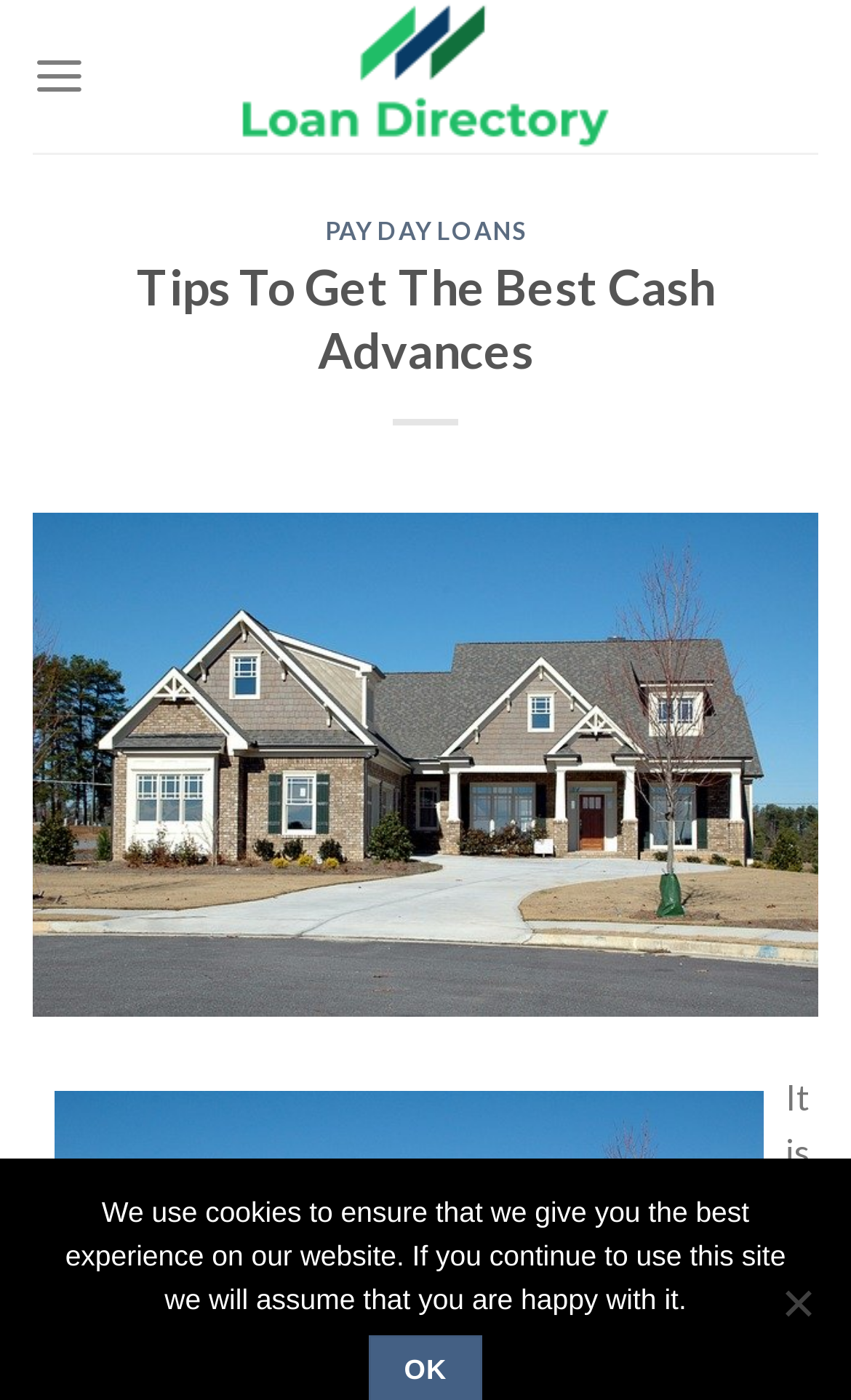Locate and provide the bounding box coordinates for the HTML element that matches this description: "aria-label="Menu"".

[0.038, 0.016, 0.101, 0.093]